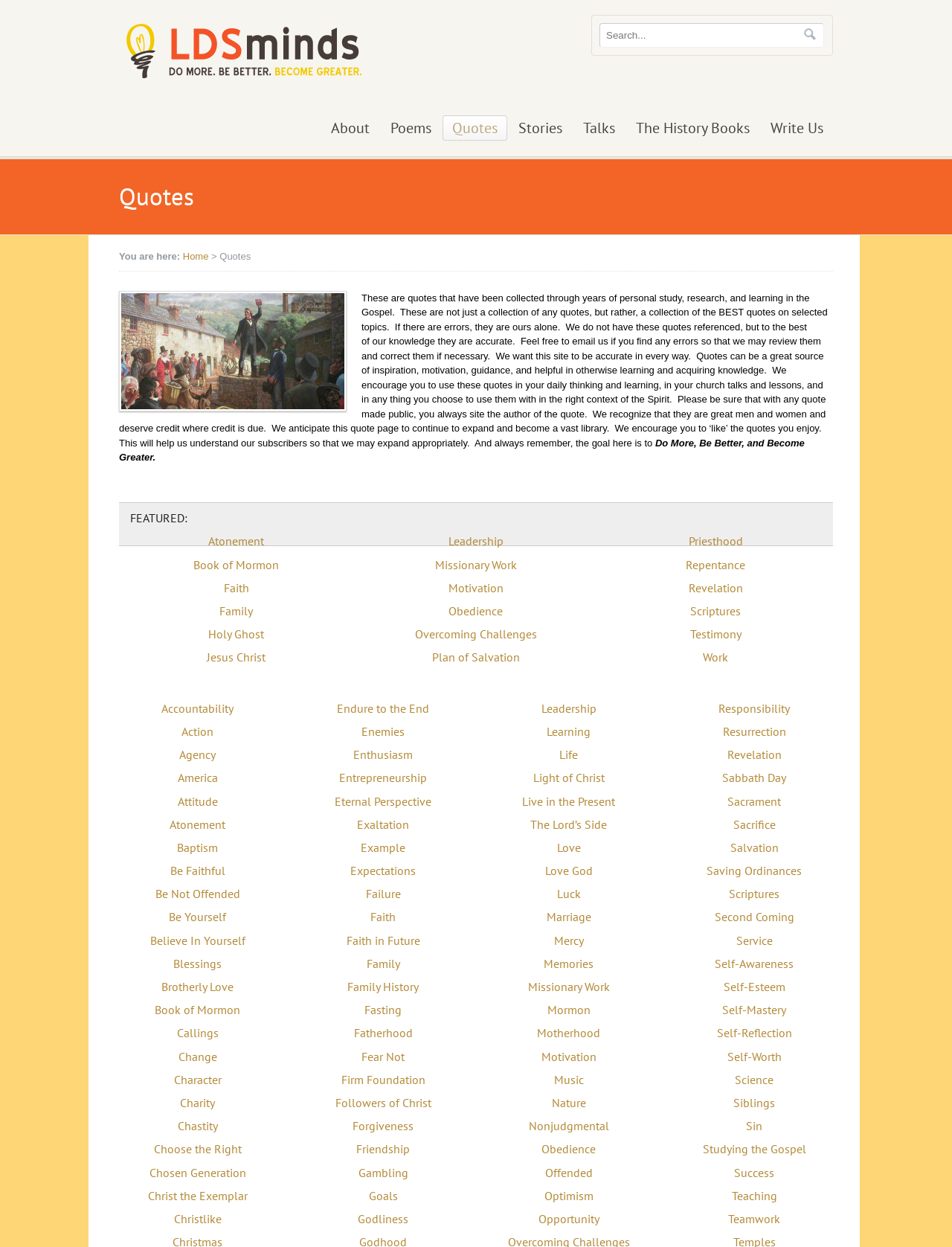Identify the bounding box coordinates for the element that needs to be clicked to fulfill this instruction: "Explore the Plan of Salvation quotes". Provide the coordinates in the format of four float numbers between 0 and 1: [left, top, right, bottom].

[0.454, 0.521, 0.546, 0.533]